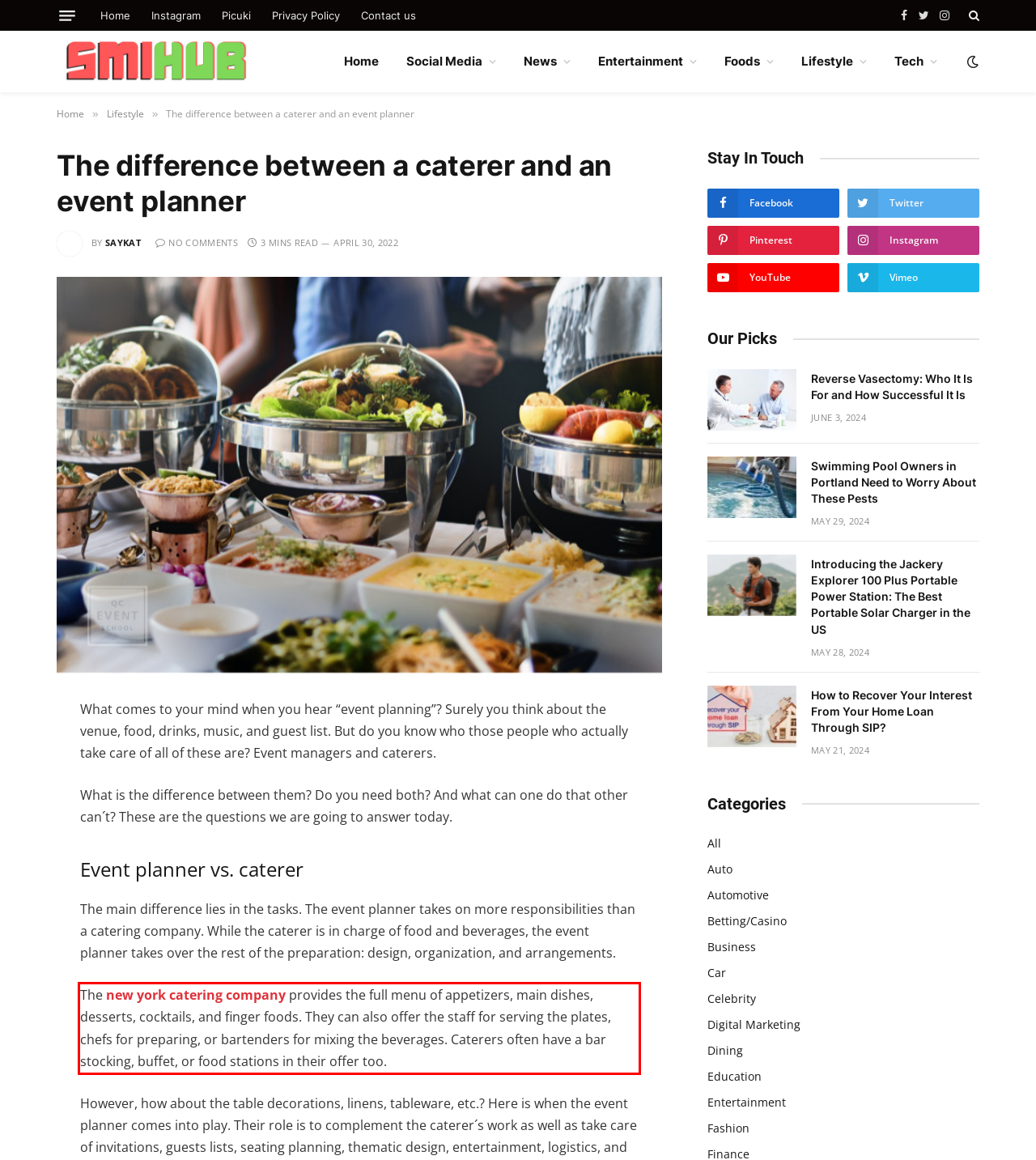With the given screenshot of a webpage, locate the red rectangle bounding box and extract the text content using OCR.

The new york catering company provides the full menu of appetizers, main dishes, desserts, cocktails, and finger foods. They can also offer the staff for serving the plates, chefs for preparing, or bartenders for mixing the beverages. Caterers often have a bar stocking, buffet, or food stations in their offer too.